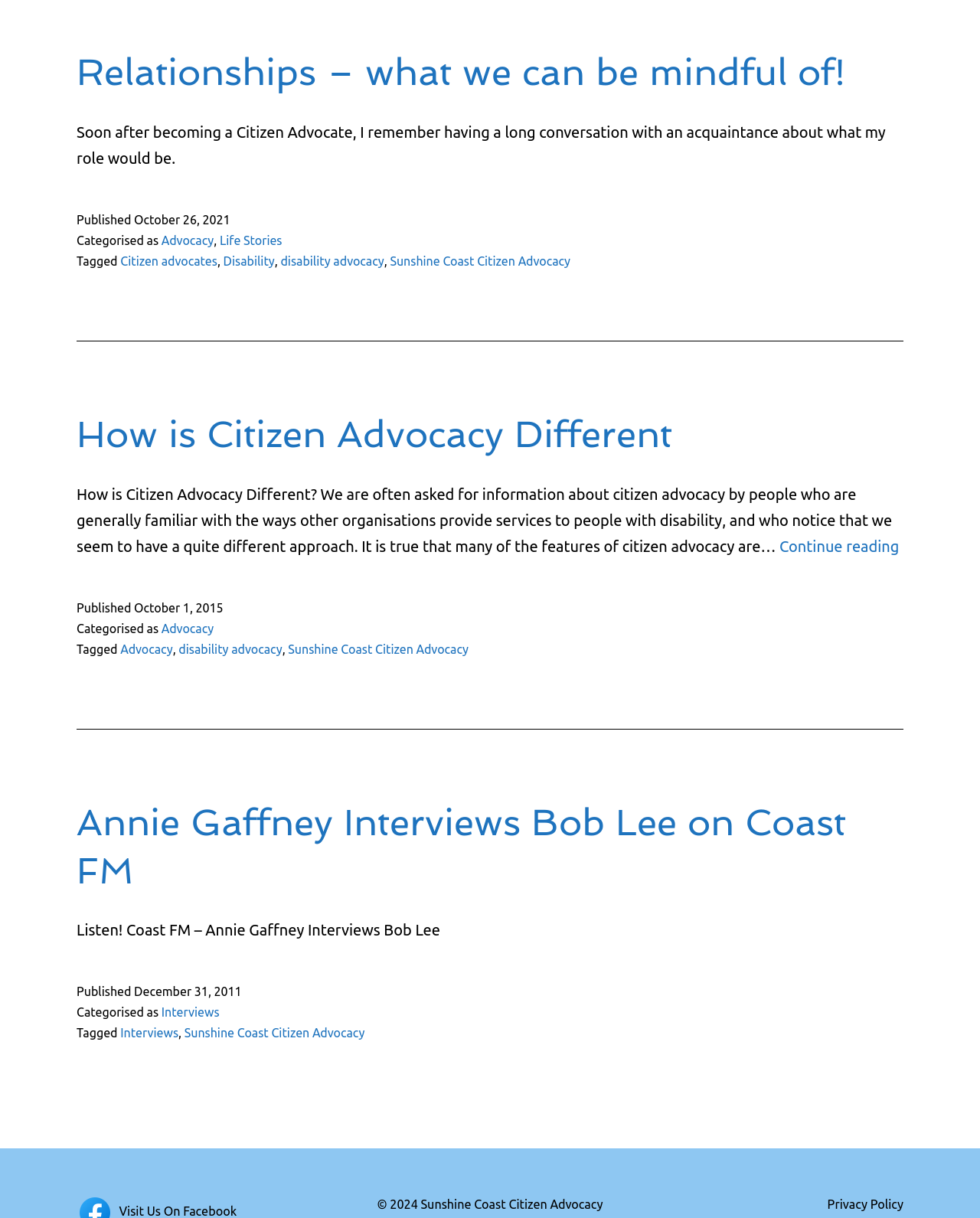Provide the bounding box coordinates for the UI element that is described by this text: "Advocacy". The coordinates should be in the form of four float numbers between 0 and 1: [left, top, right, bottom].

[0.165, 0.192, 0.218, 0.203]